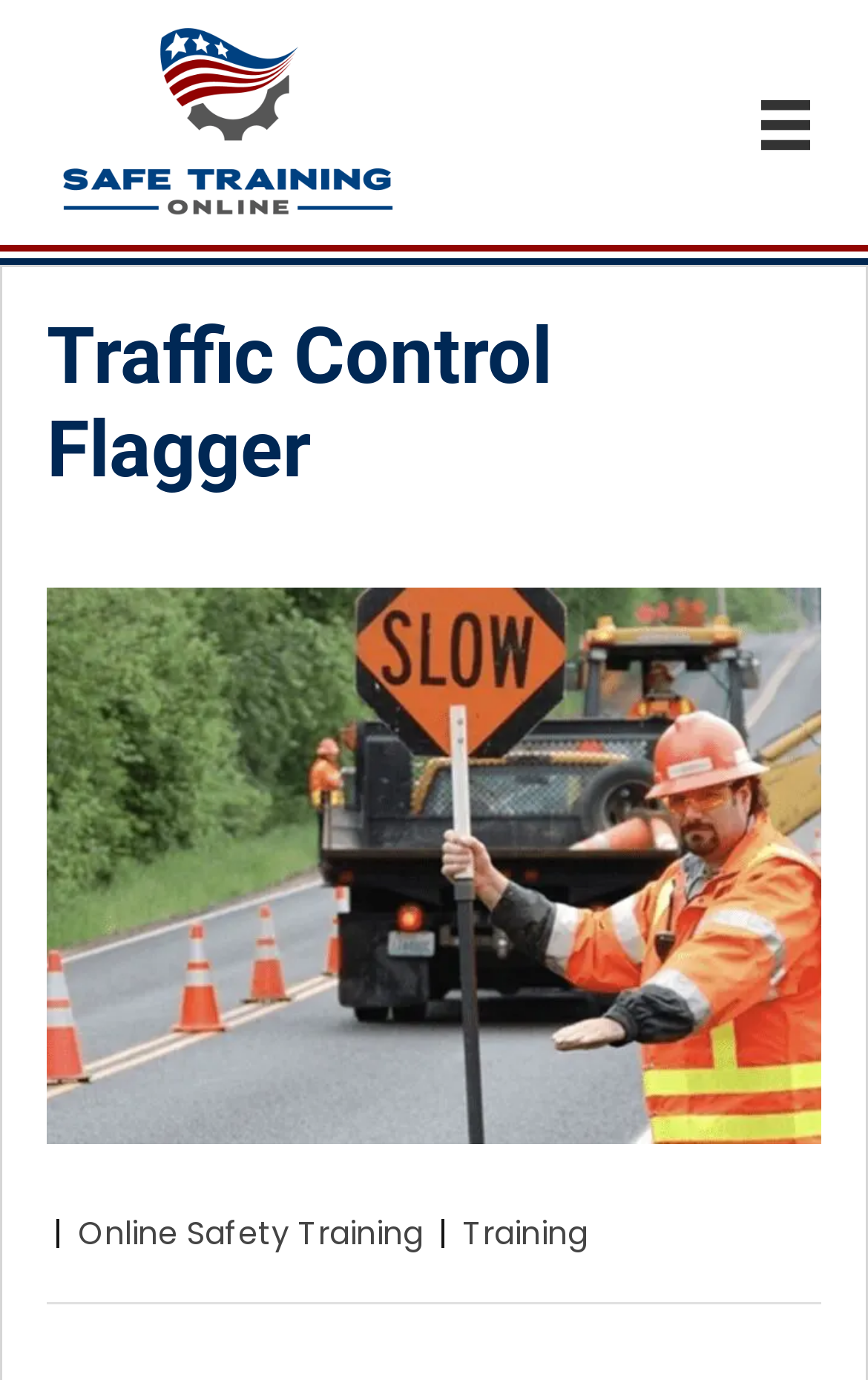Please find and report the primary heading text from the webpage.

Traffic Control Flagger